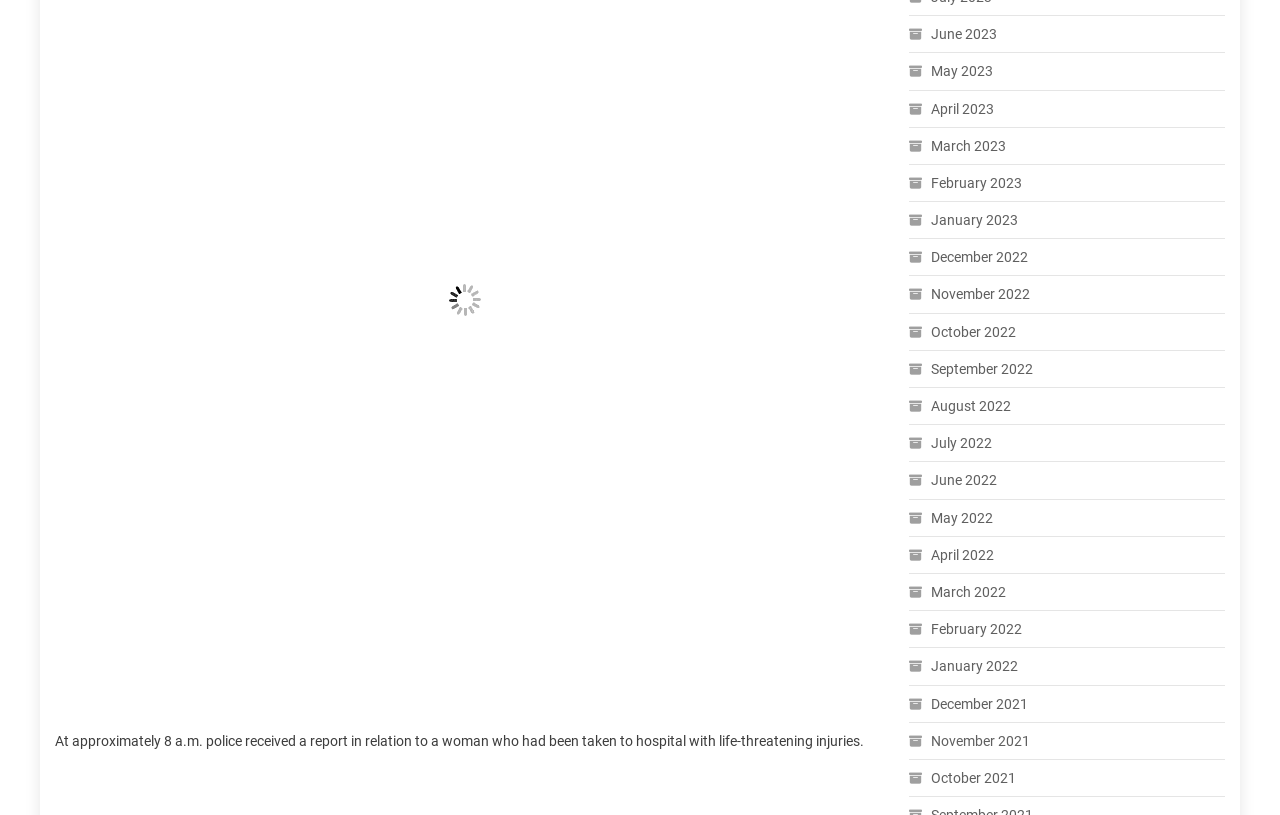Please respond to the question using a single word or phrase:
What is the topic of the news article?

Woman with life-threatening injuries